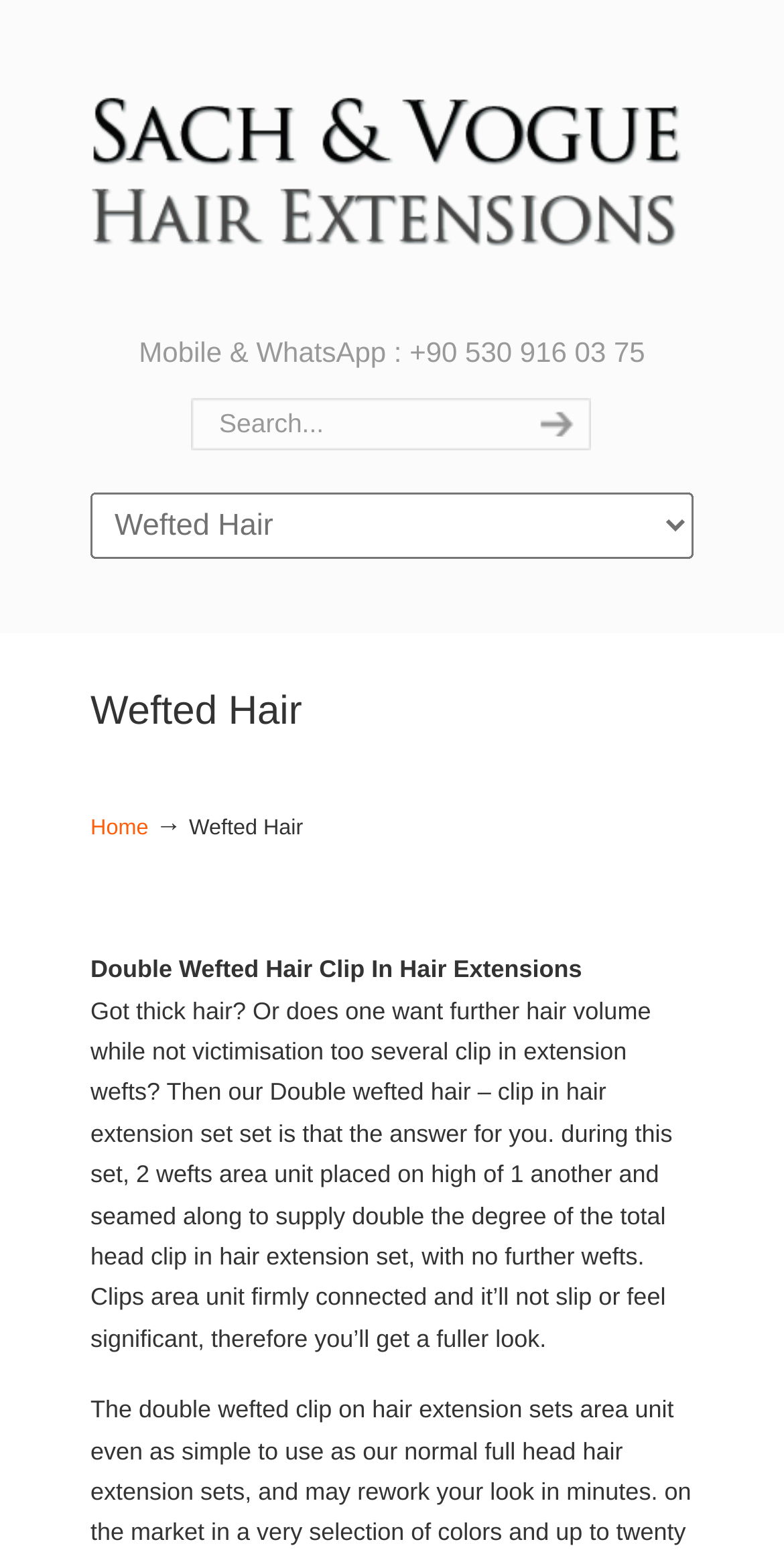Please provide a comprehensive response to the question based on the details in the image: What type of hair extensions are offered by Sach & Vogue?

The webpage indicates that Sach & Vogue offers 100% Remy Human Hair Extensions, as stated in the link 'Sach & Vogue Hair Extensions 100% Remy Human Hair Extensions Supplier' at the top of the webpage.